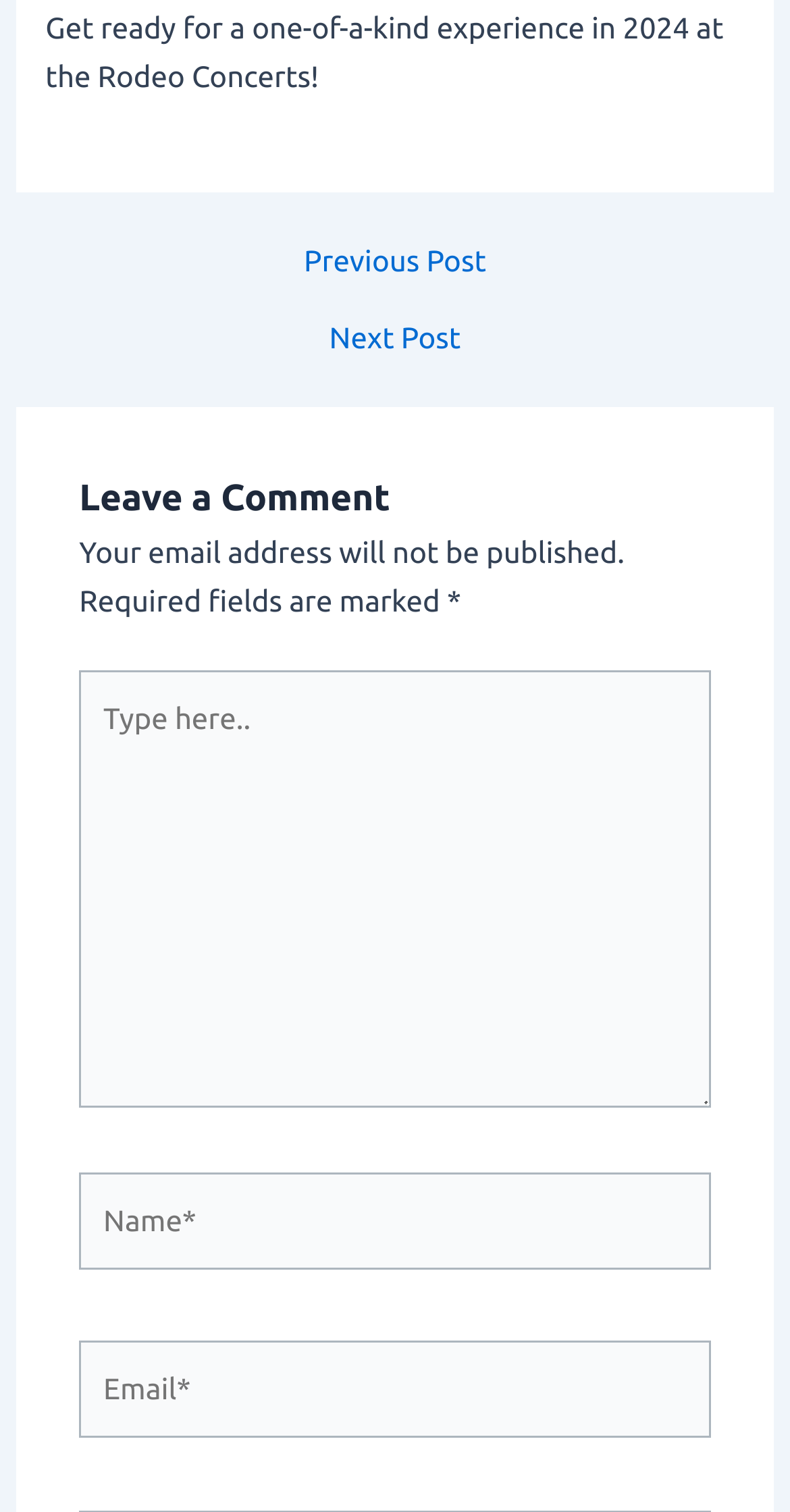What is the purpose of the text box at the top?
Please answer using one word or phrase, based on the screenshot.

Leave a comment